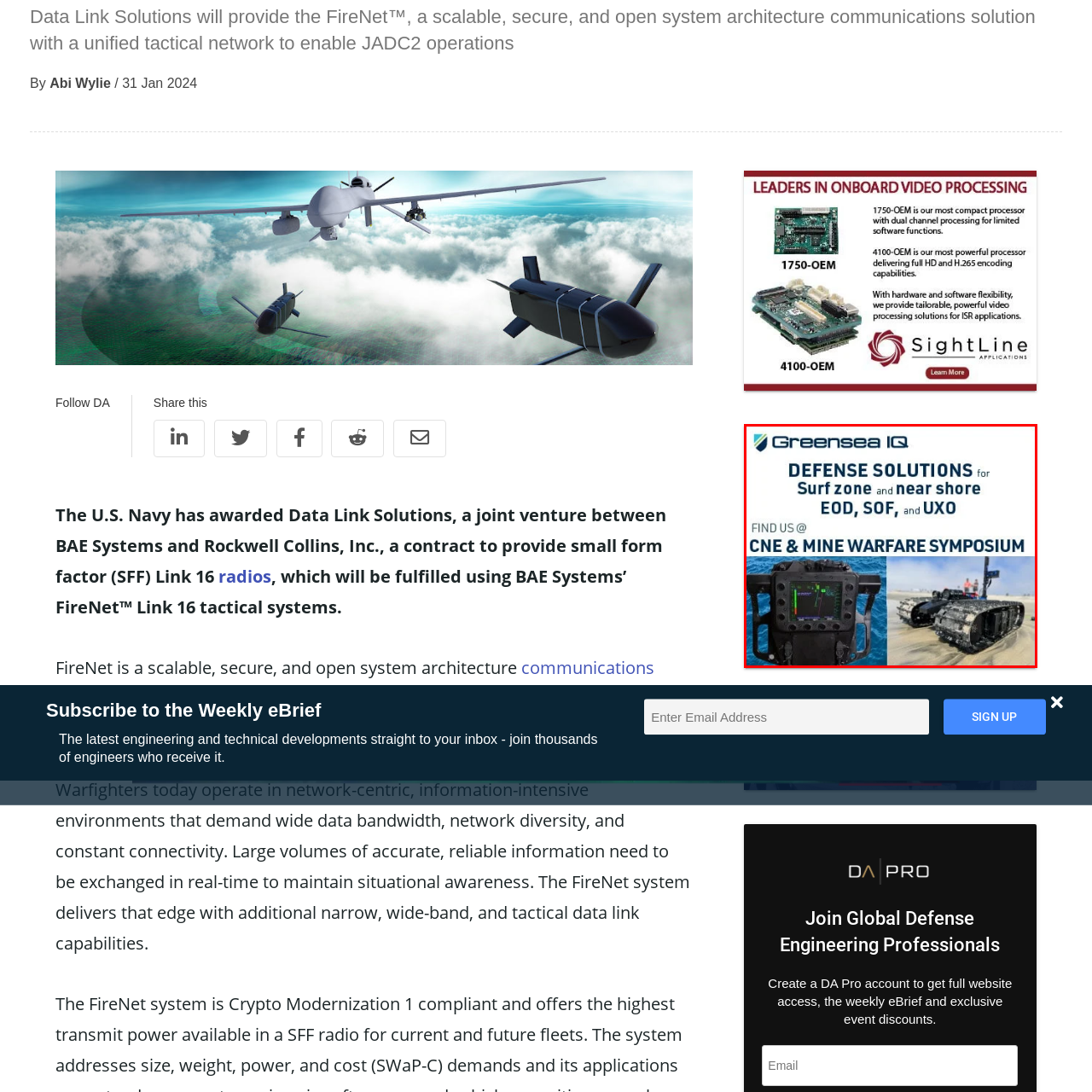Please provide a comprehensive description of the image that is enclosed within the red boundary.

The image features promotional content from Greensea IQ, showcasing their defense solutions tailored for operations in surf zones and nearshore environments, emphasizing capabilities related to Explosive Ordnance Disposal (EOD), Special Operations Forces (SOF), and Unexploded Ordnance (UXO). The graphic highlights an advanced control panel, likely used for navigating or operating their defense technologies, positioned on the left. To the right, a specialized tracked vehicle is depicted, suggesting a focus on robotics or remotely operated systems designed for warfare applications. The text prominently invites attendees to connect with Greensea IQ at the upcoming CNE & Mine Warfare Symposium, signaling an opportunity for industry engagement and discussions on innovative defense technologies.